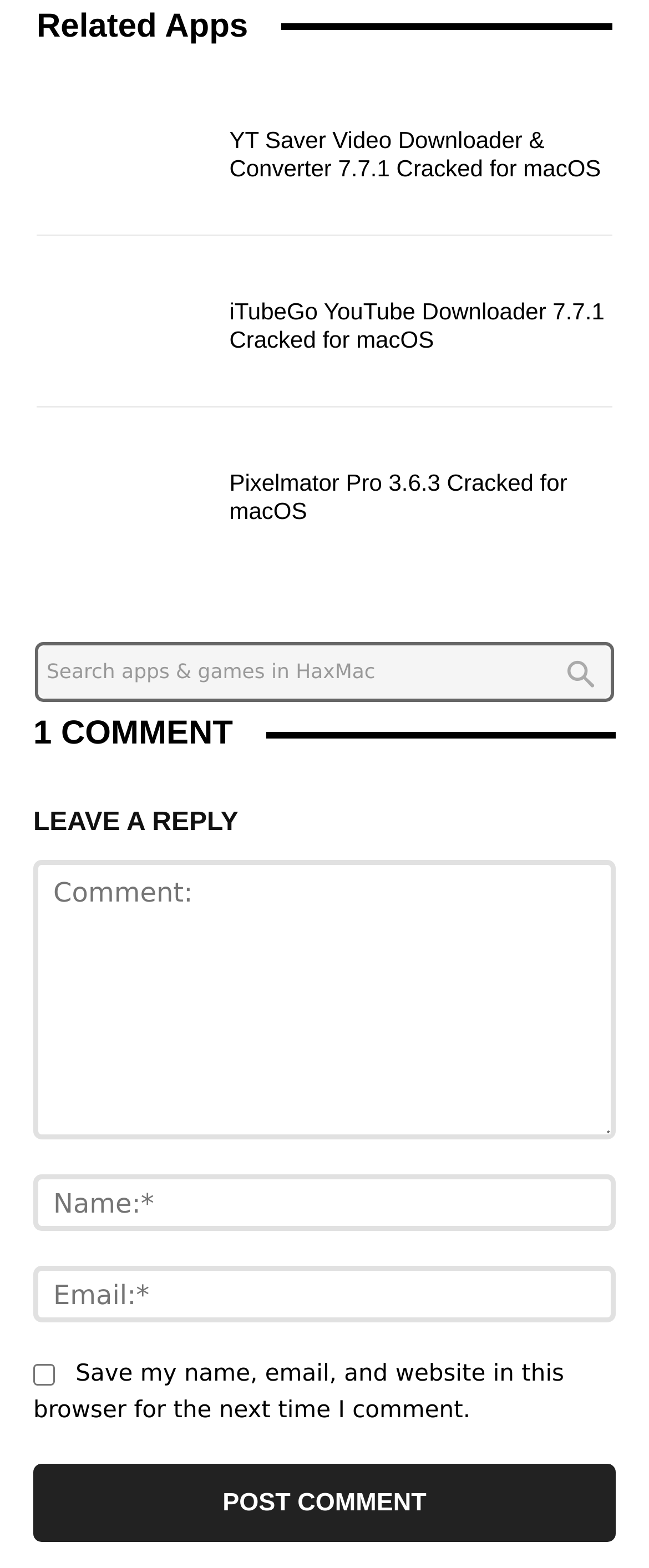Please identify the bounding box coordinates of the clickable area that will fulfill the following instruction: "Post a comment". The coordinates should be in the format of four float numbers between 0 and 1, i.e., [left, top, right, bottom].

[0.051, 0.934, 0.949, 0.983]